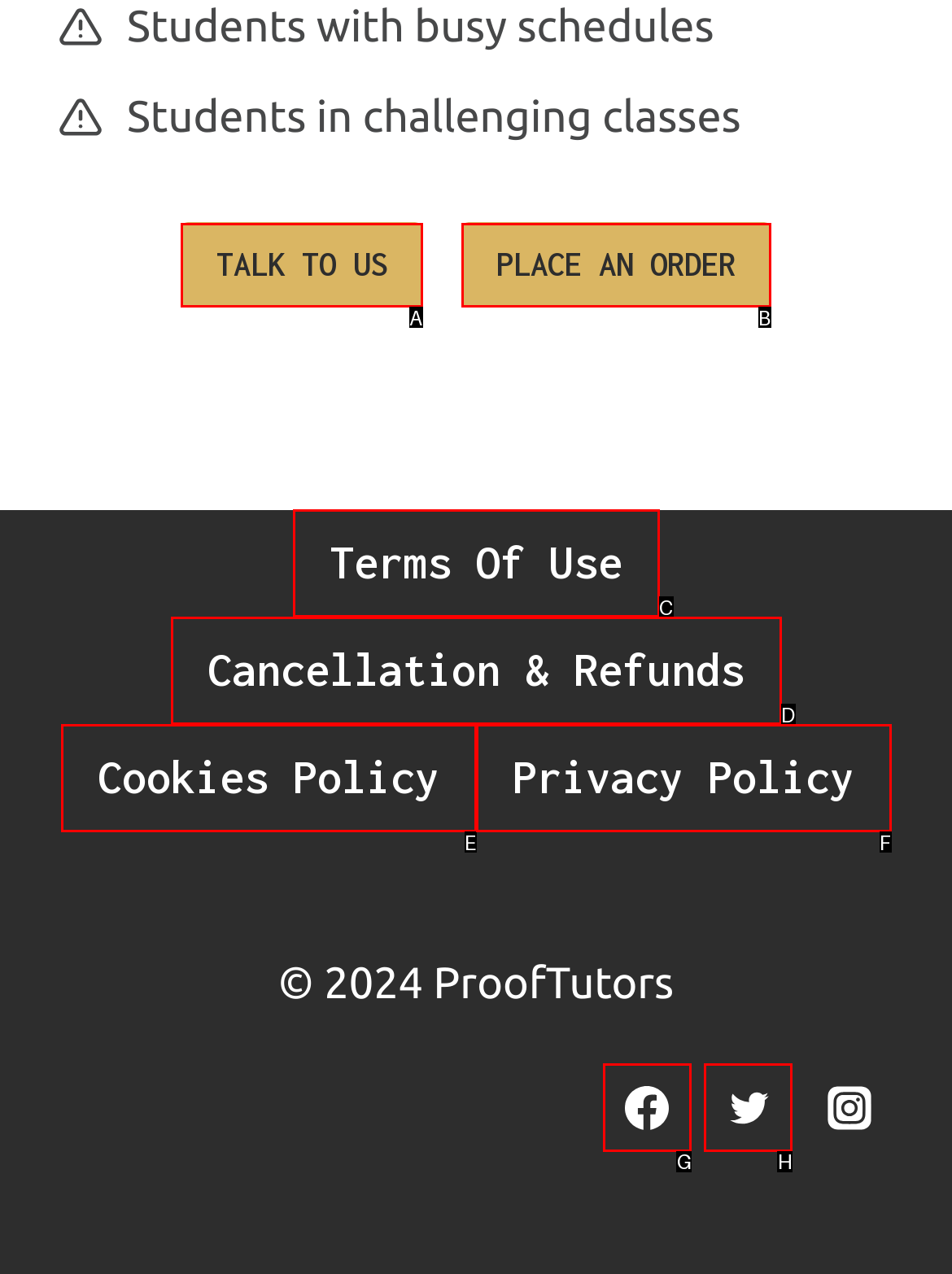Examine the description: Cookies Policy and indicate the best matching option by providing its letter directly from the choices.

E